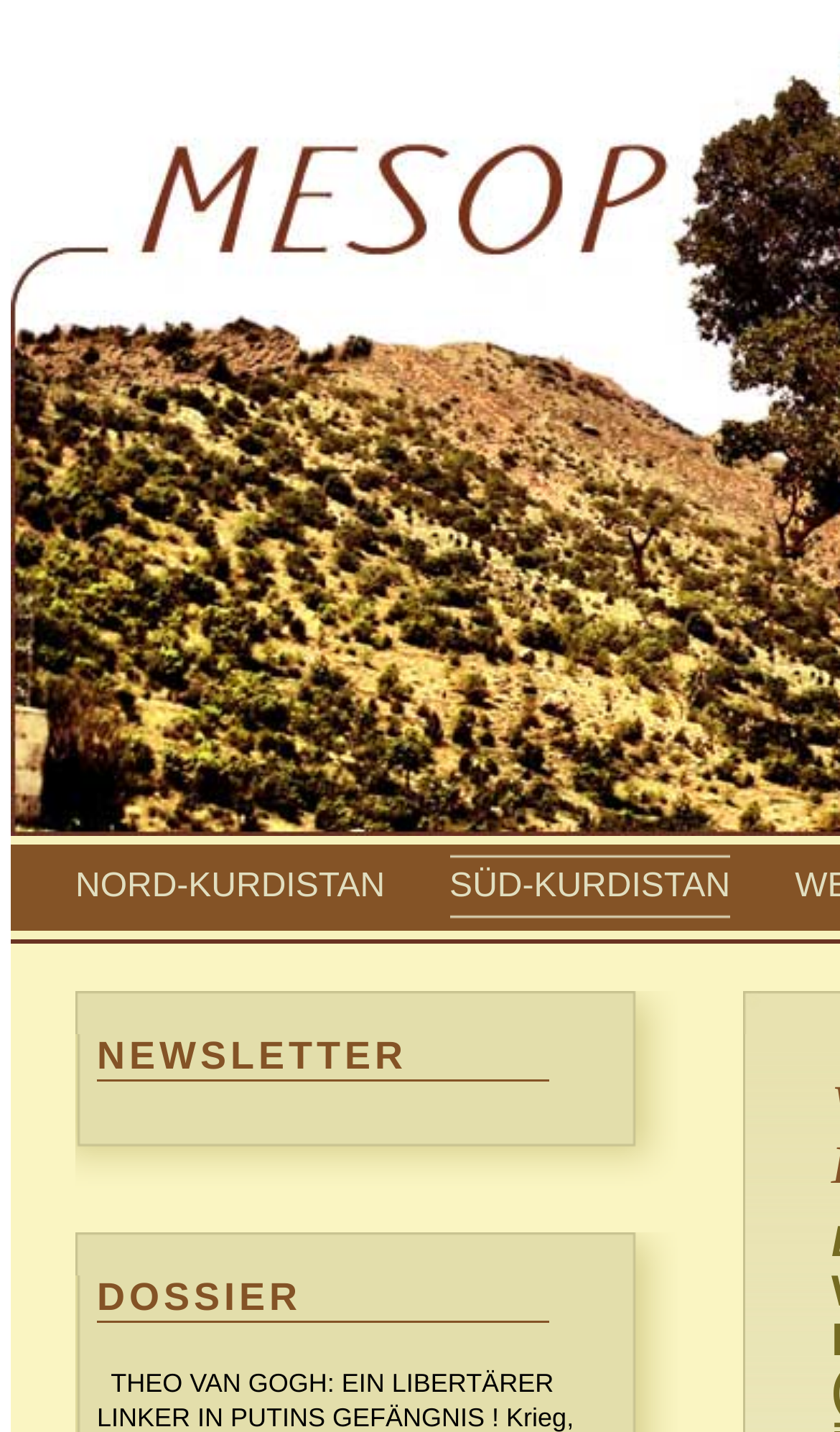Find and extract the text of the primary heading on the webpage.

Why does Barzani oppose modern banking for Kurdistan?